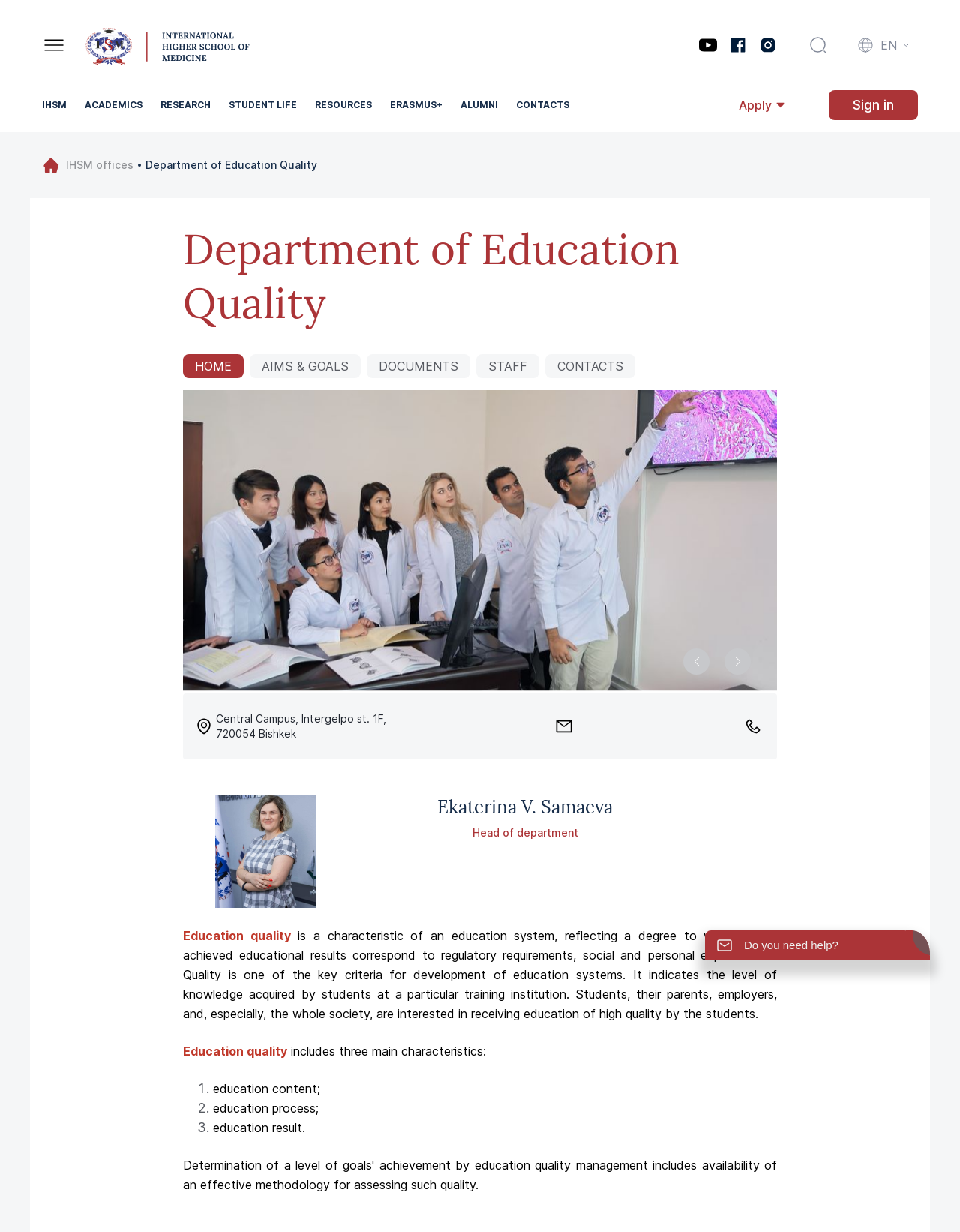Could you determine the bounding box coordinates of the clickable element to complete the instruction: "Click the Next slide button"? Provide the coordinates as four float numbers between 0 and 1, i.e., [left, top, right, bottom].

[0.755, 0.526, 0.782, 0.548]